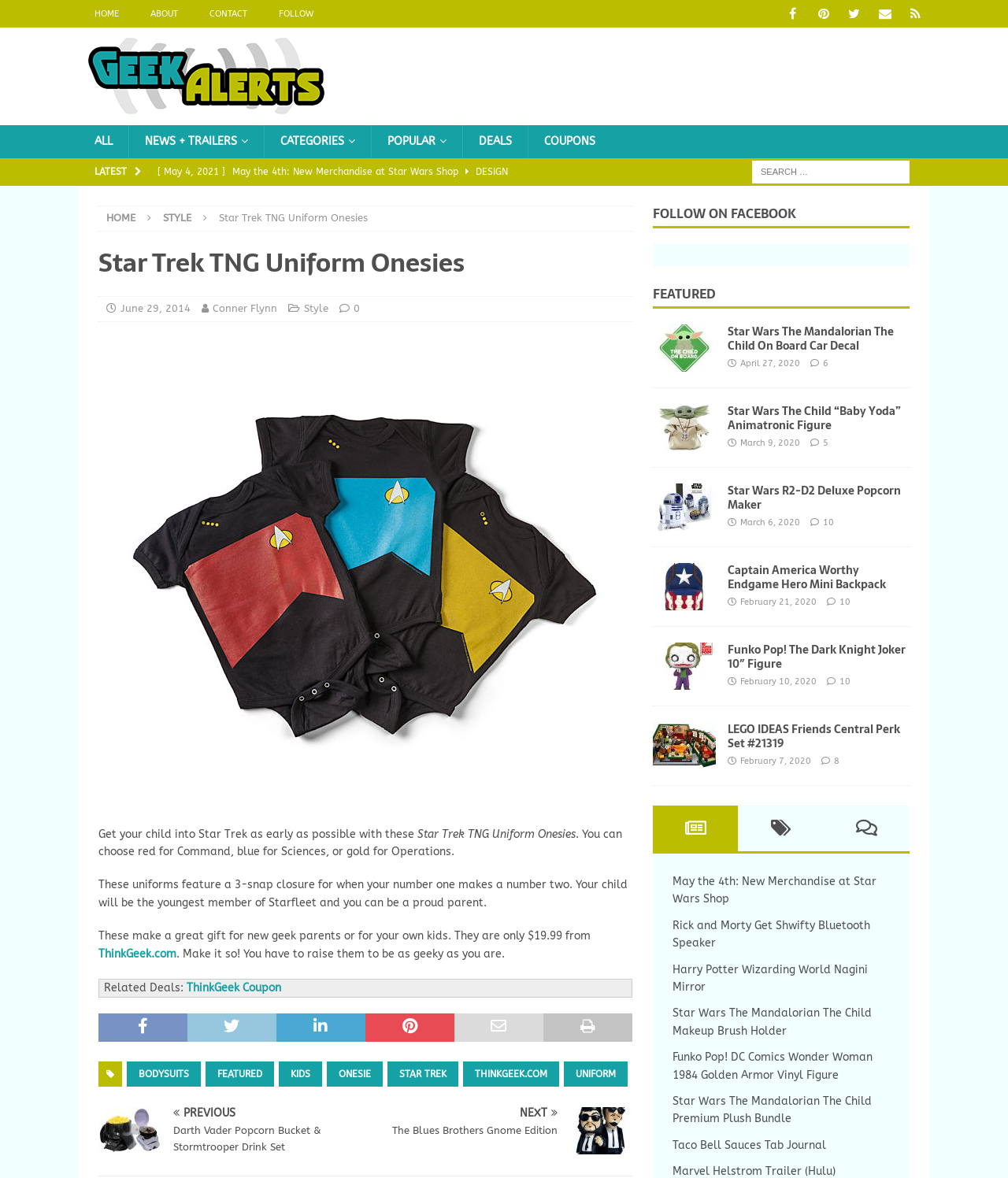Identify the bounding box coordinates of the region that needs to be clicked to carry out this instruction: "Follow on Facebook". Provide these coordinates as four float numbers ranging from 0 to 1, i.e., [left, top, right, bottom].

[0.647, 0.175, 0.902, 0.194]